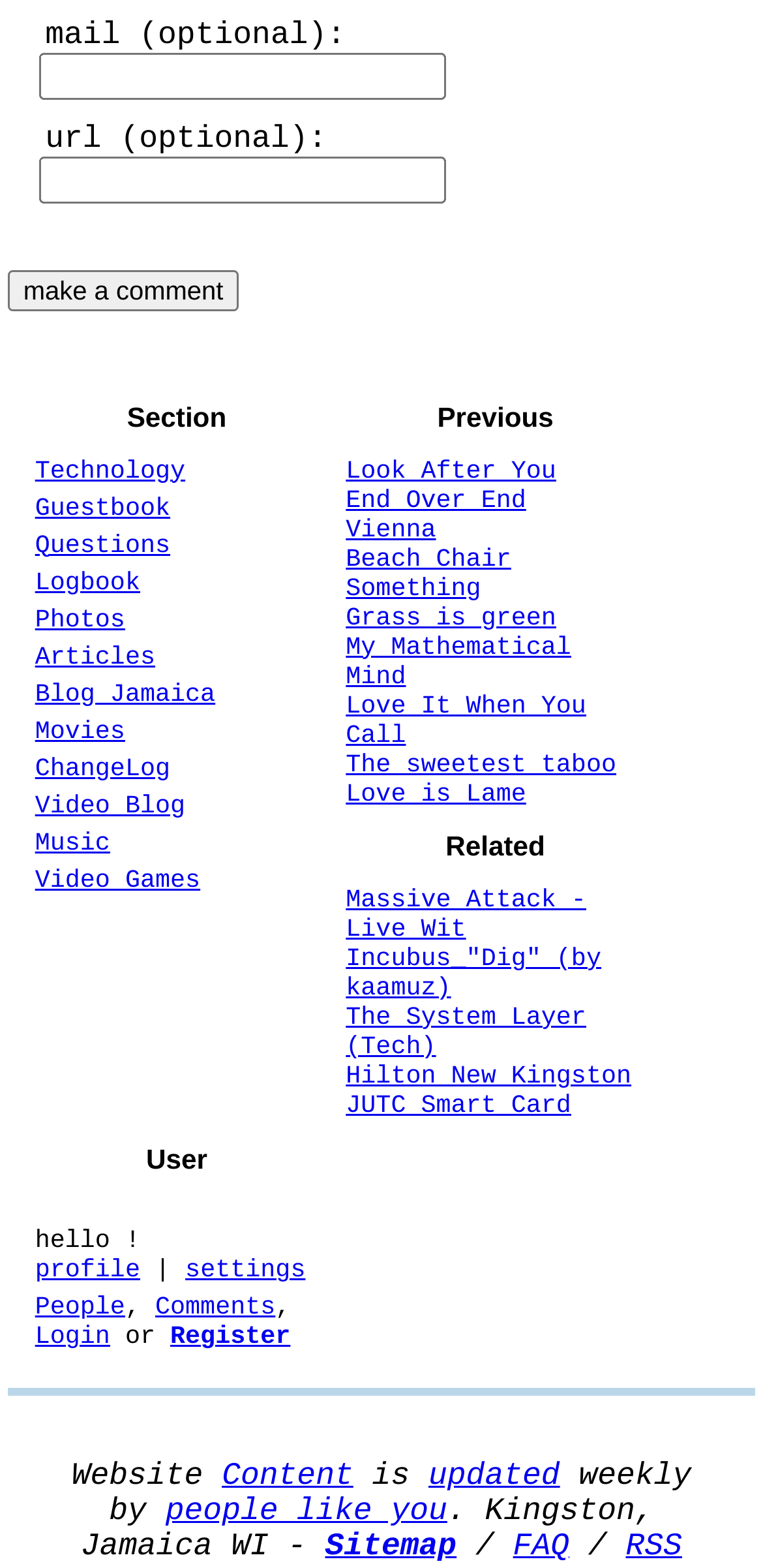For the element described, predict the bounding box coordinates as (top-left x, top-left y, bottom-right x, bottom-right y). All values should be between 0 and 1. Element description: Incubus_"Dig" (by kaamuz)

[0.453, 0.645, 0.789, 0.683]